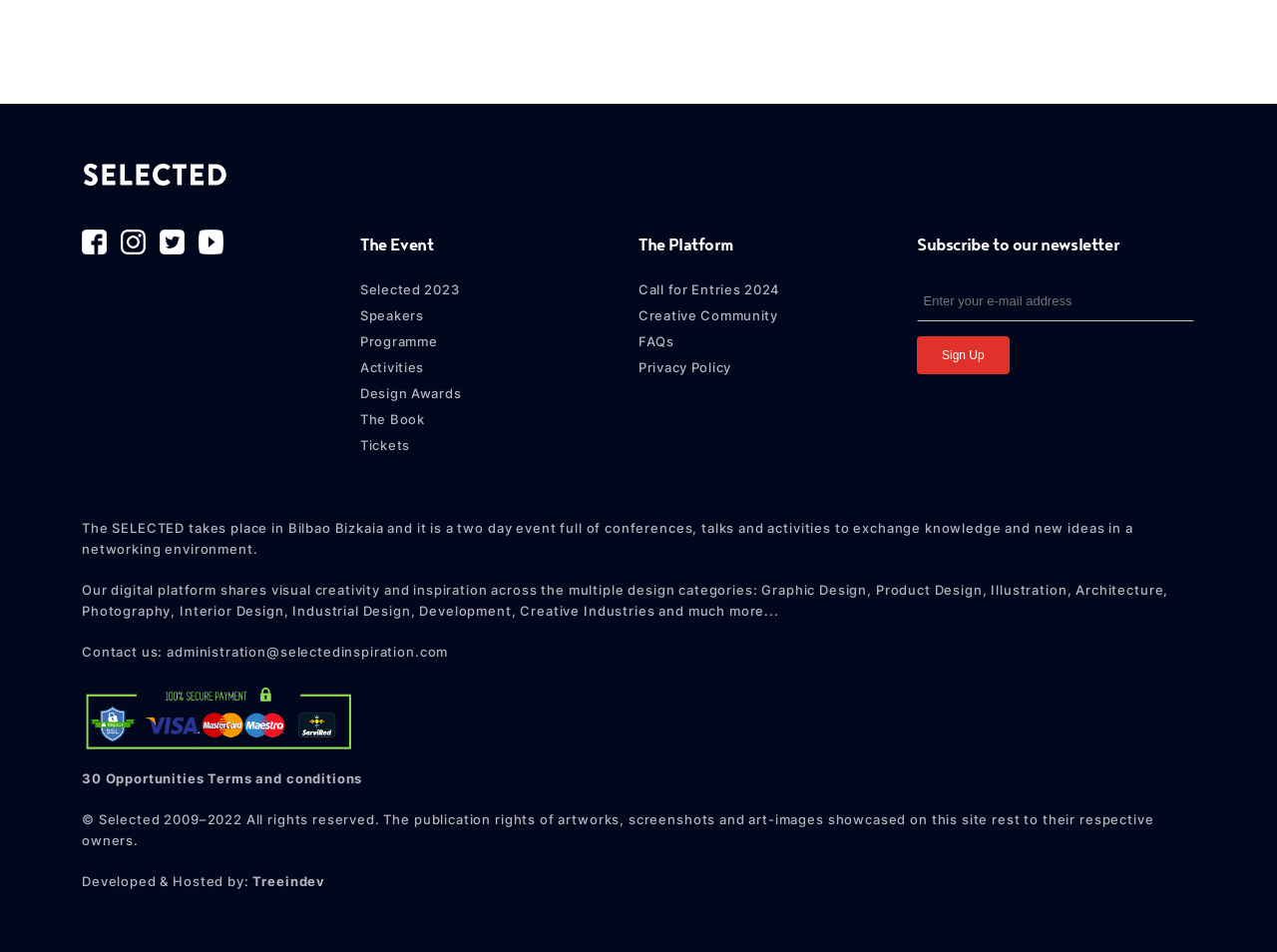What is the name of the digital platform?
Please provide a single word or phrase as your answer based on the image.

The Platform